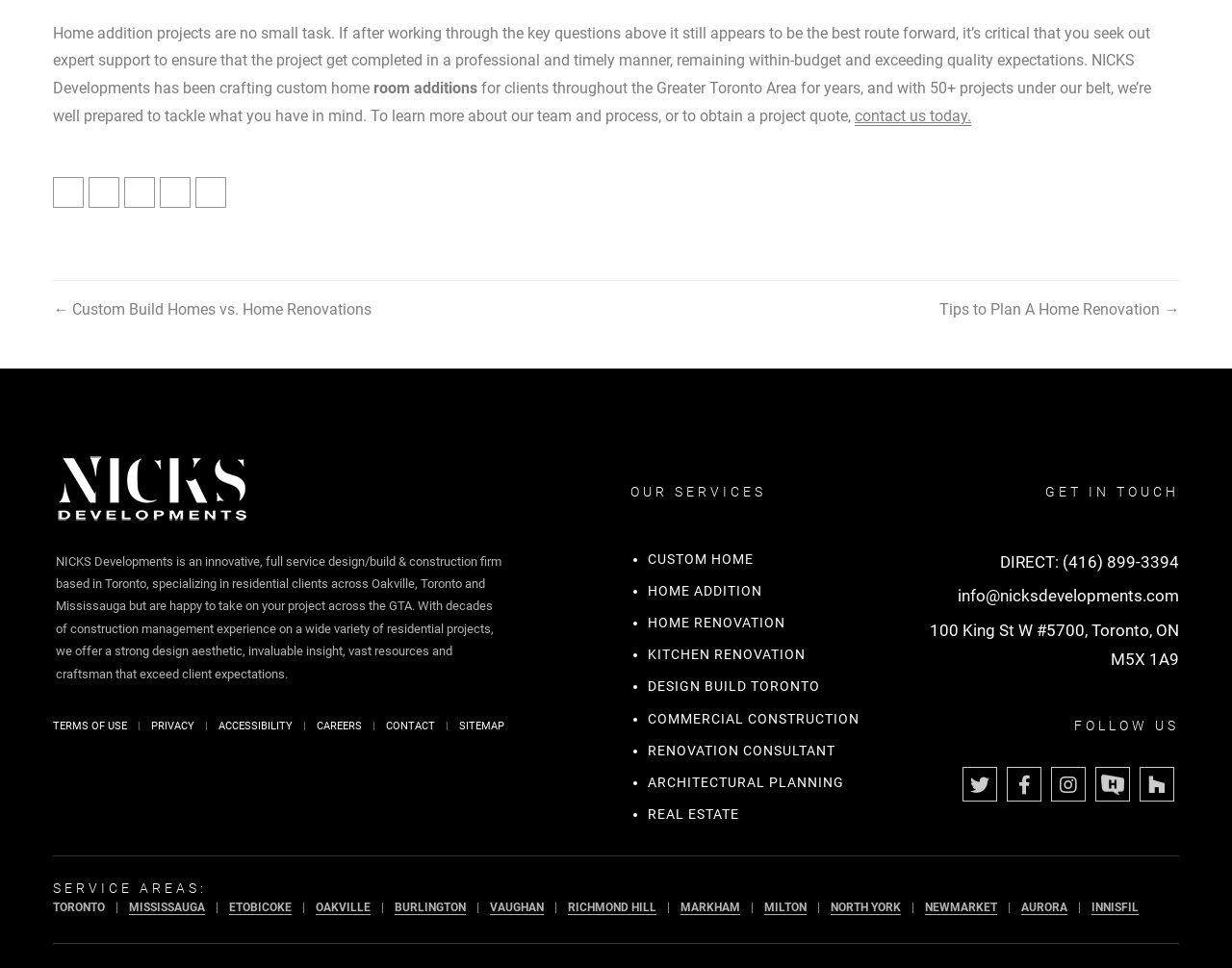What areas does NICKS Developments serve?
Craft a detailed and extensive response to the question.

The webpage lists the service areas of NICKS Developments, which include Toronto, Mississauga, ETOBICOKE, OAKVILLE, BURLINGTON, VAUGHAN, RICHMOND HILL, MARKHAM, MILTON, NORTH YORK, NEWMARKET, AURORA, and INNISFIL.